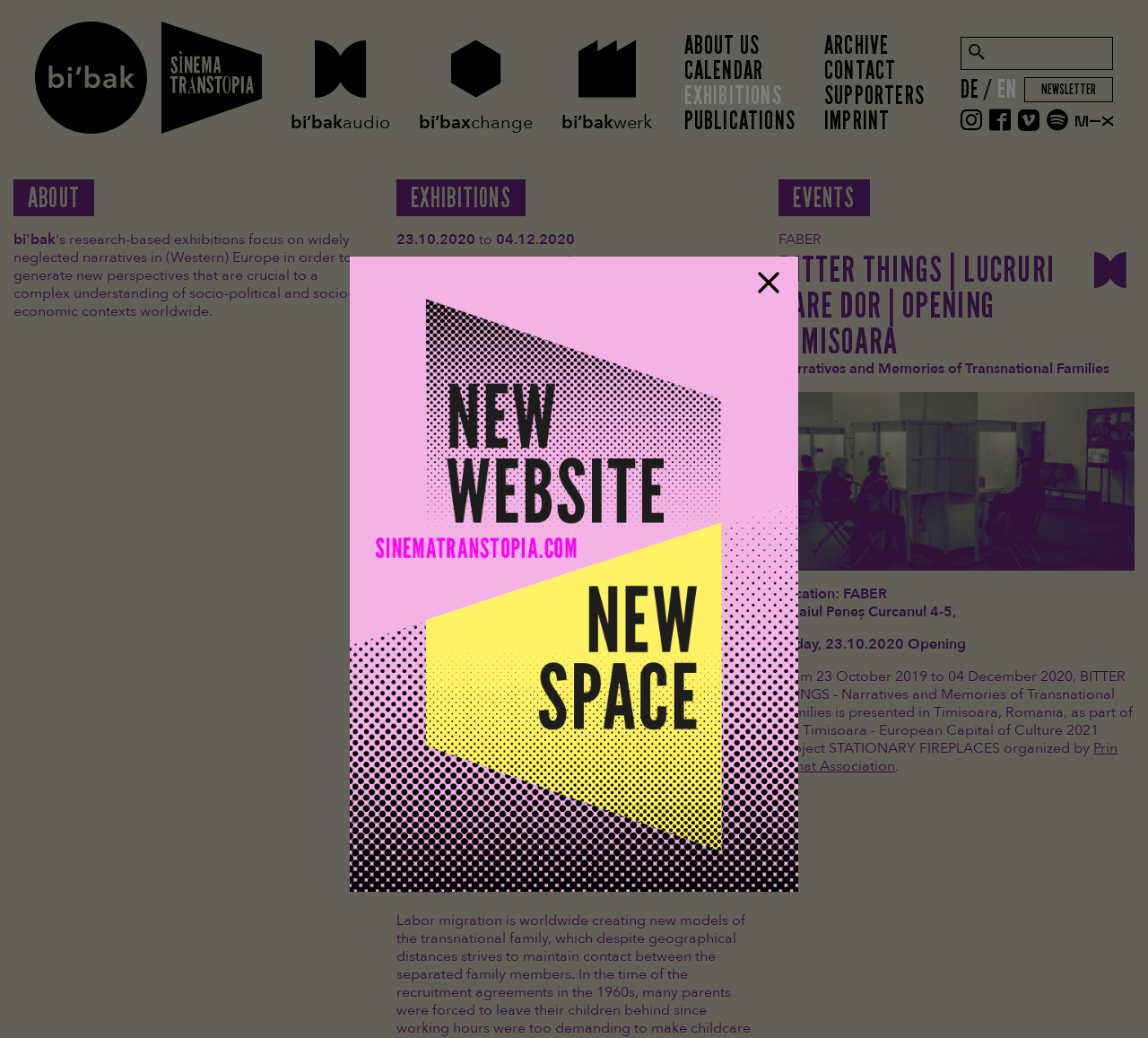Bounding box coordinates are specified in the format (top-left x, top-left y, bottom-right x, bottom-right y). All values are floating point numbers bounded between 0 and 1. Please provide the bounding box coordinate of the region this sentence describes: alt="bi’bak"

[0.03, 0.021, 0.128, 0.129]